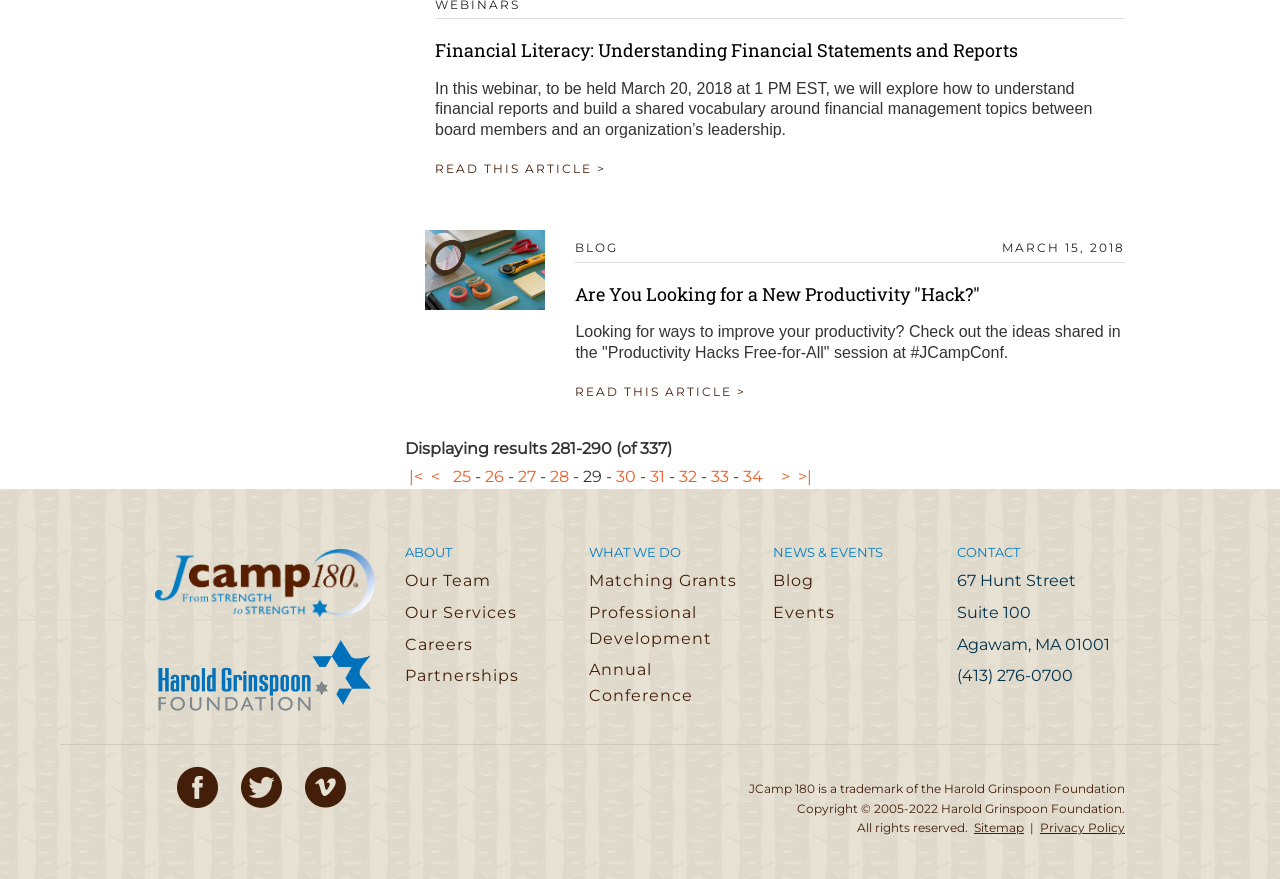Kindly provide the bounding box coordinates of the section you need to click on to fulfill the given instruction: "Learn about the Harold Grinspoon Foundation".

[0.121, 0.717, 0.293, 0.804]